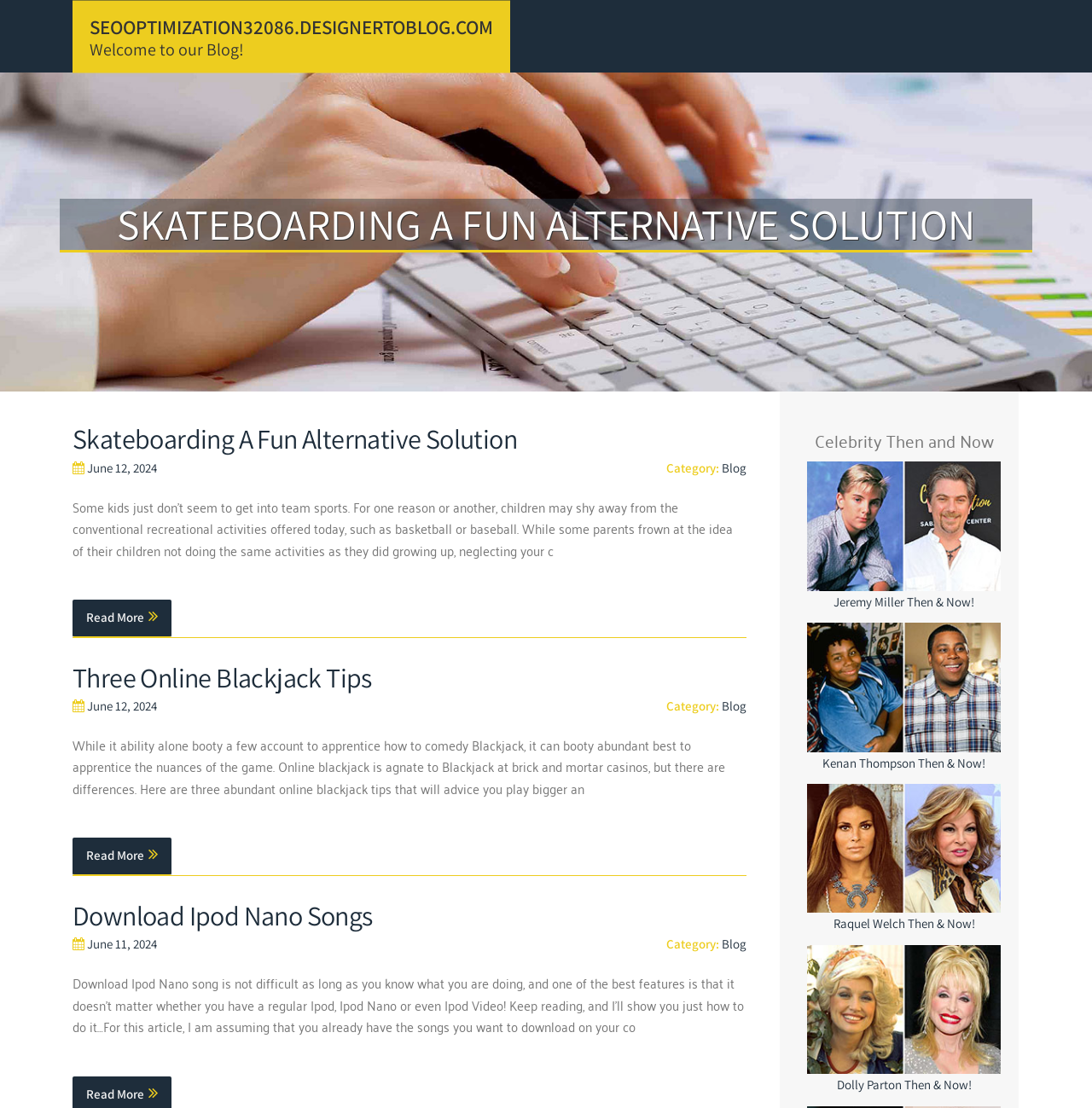Find the bounding box coordinates for the HTML element described as: "read more". The coordinates should consist of four float values between 0 and 1, i.e., [left, top, right, bottom].

[0.066, 0.541, 0.157, 0.575]